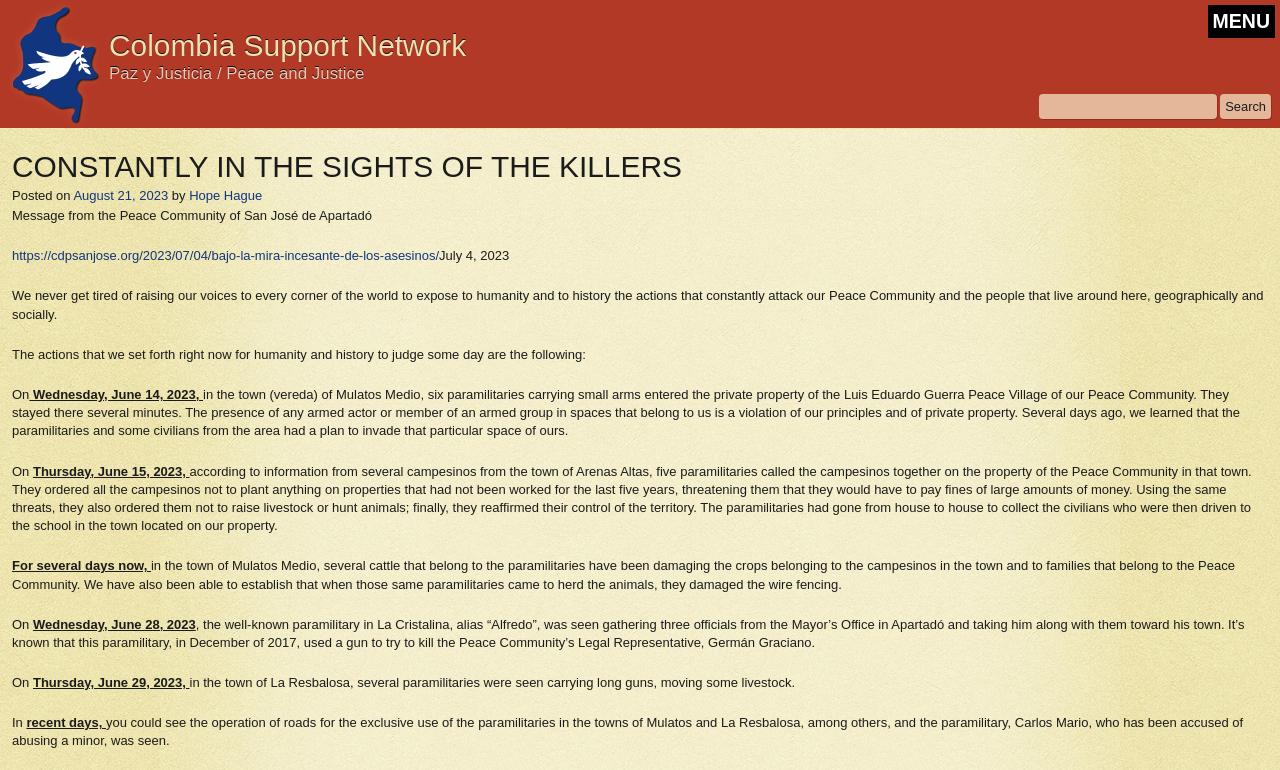Using the image as a reference, answer the following question in as much detail as possible:
What is the date of the latest post?

The date of the latest post can be found in the middle of the webpage, where it is written as 'Posted on August 21, 2023' in a link element.